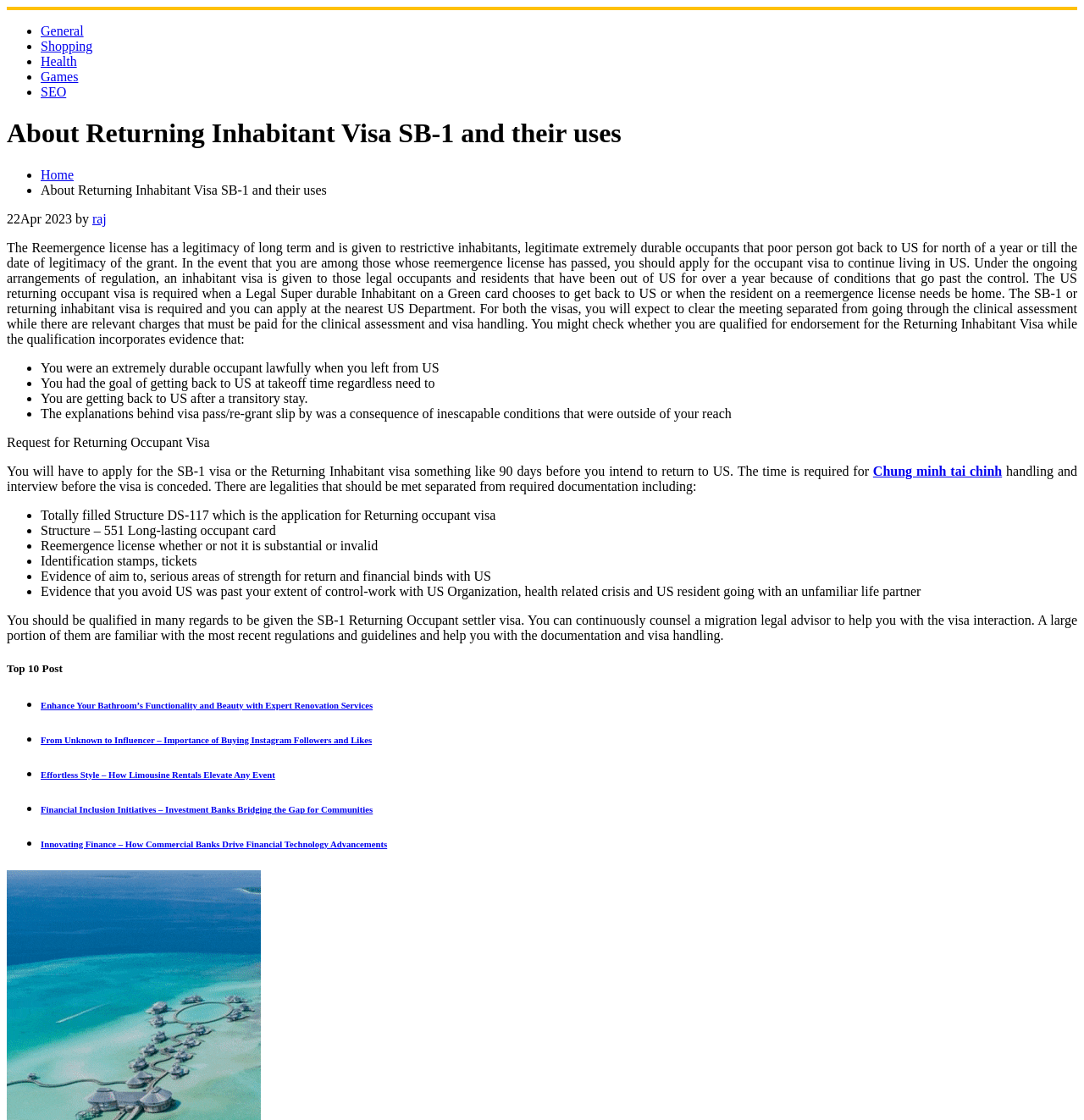What is the purpose of the SB-1 visa?
Provide a short answer using one word or a brief phrase based on the image.

Returning Inhabitant Visa